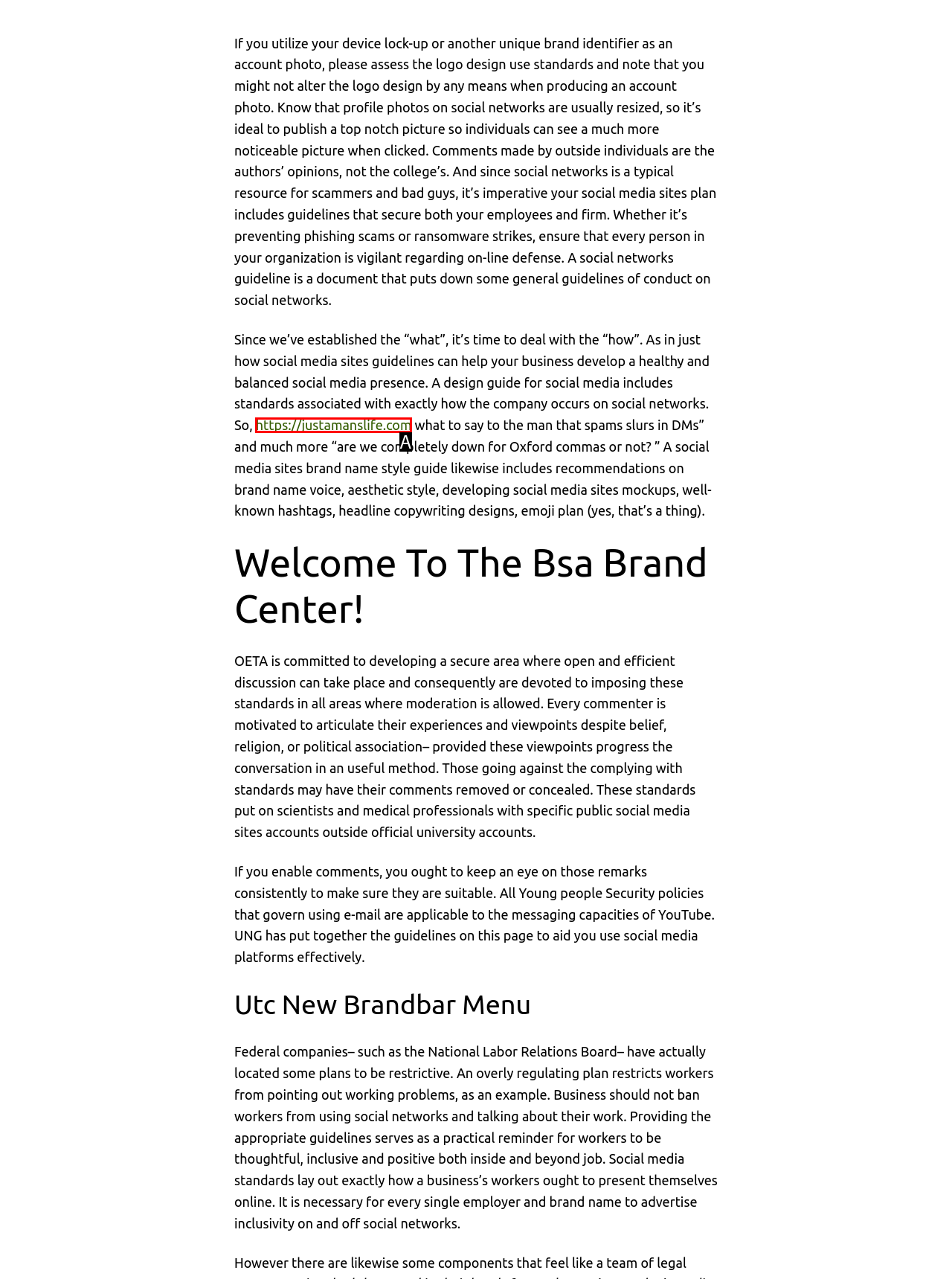Given the description: https://justamanslife.com, pick the option that matches best and answer with the corresponding letter directly.

A